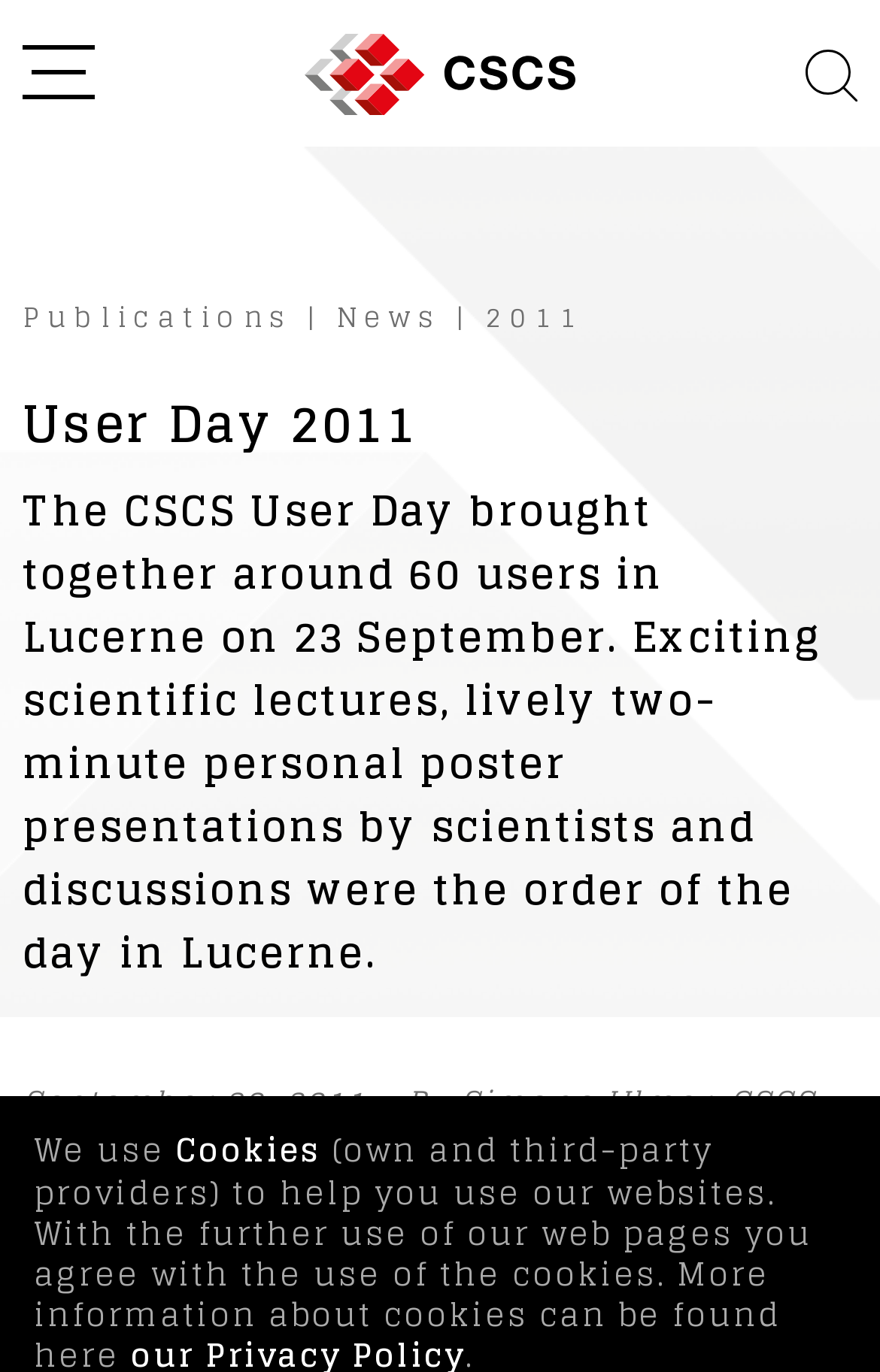Who wrote the article about the CSCS User Day 2011?
Could you answer the question in a detailed manner, providing as much information as possible?

The webpage text 'By Simone Ulmer, CSCS' at the bottom of the page indicates that Simone Ulmer from CSCS is the author of the article.